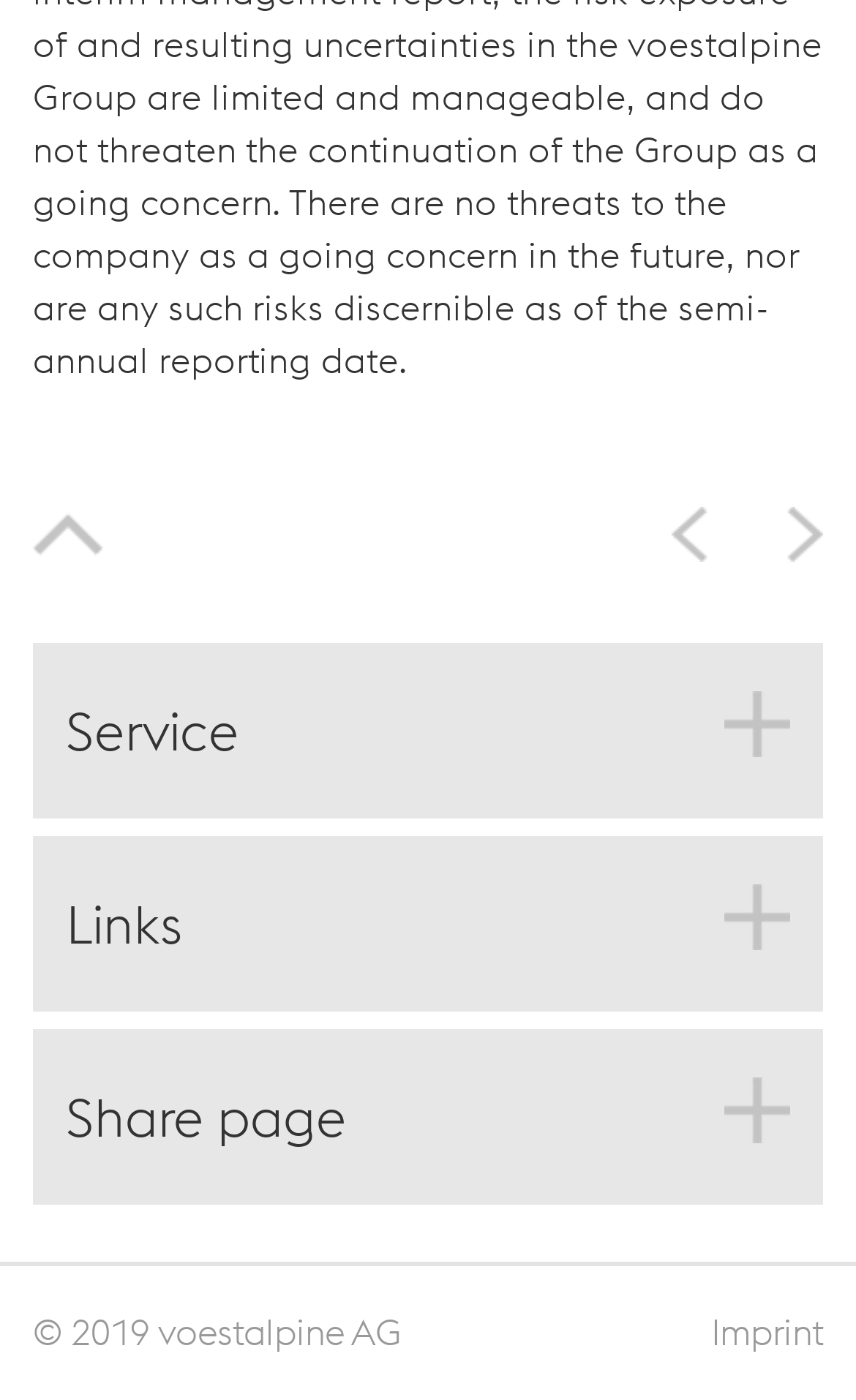Please give a short response to the question using one word or a phrase:
What is the last item in the footer section?

Imprint